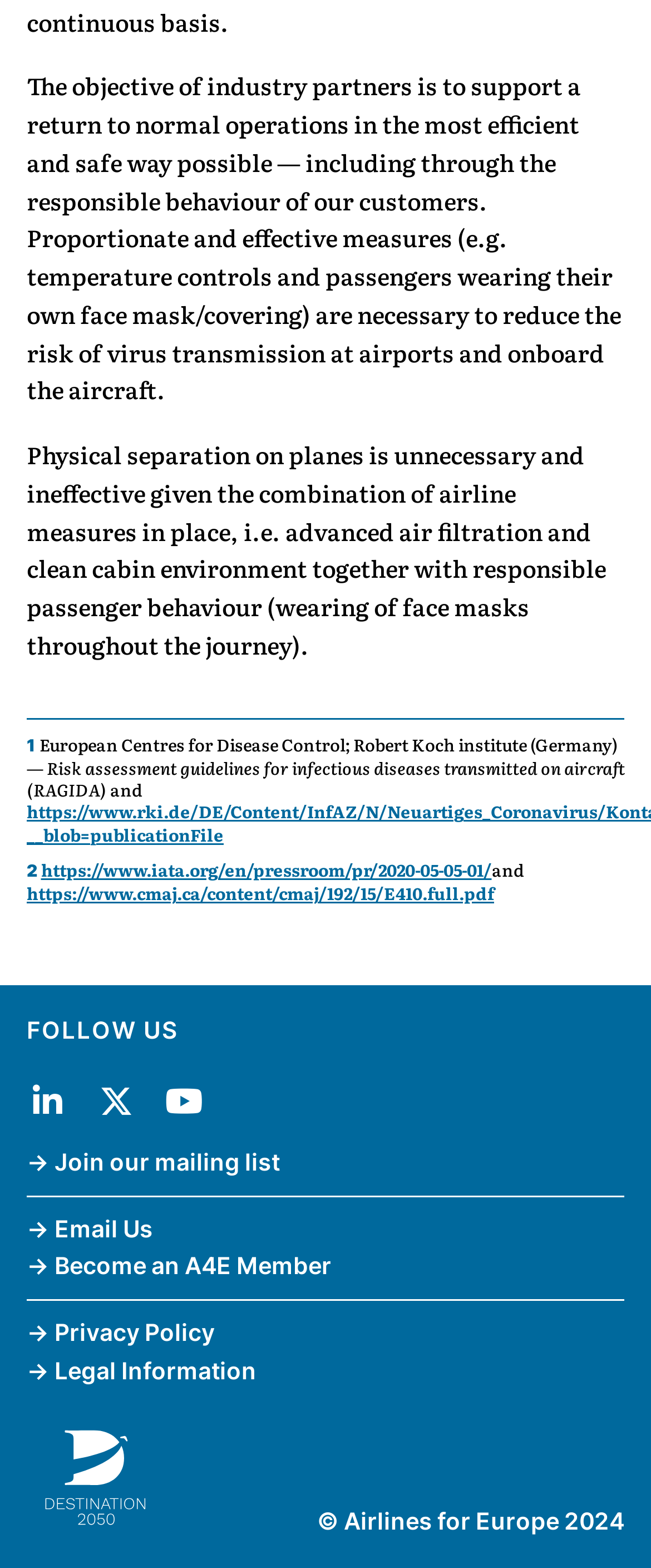What is the name of the organization that owns the copyright?
Could you please answer the question thoroughly and with as much detail as possible?

The copyright information at the bottom of the webpage states '© Airlines for Europe 2024', indicating that Airlines for Europe is the organization that owns the copyright.